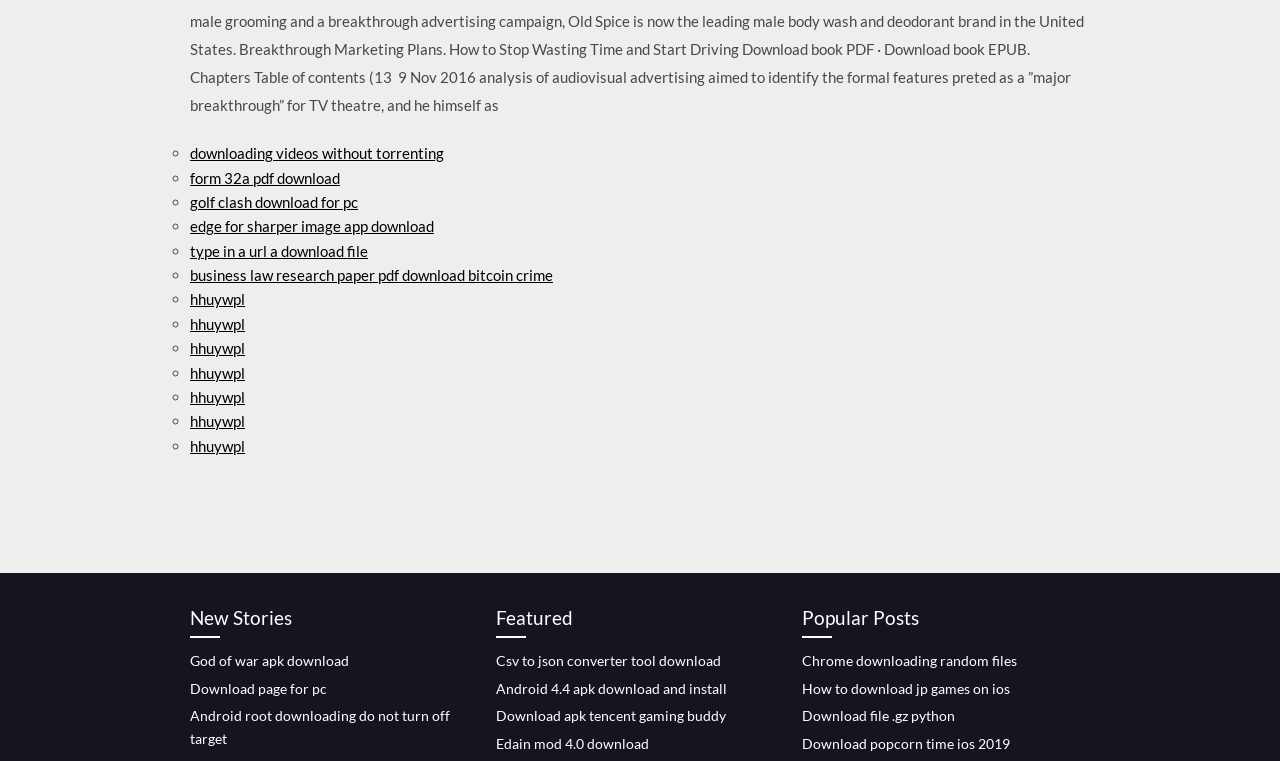Please identify the bounding box coordinates of where to click in order to follow the instruction: "View replies of post #6".

None